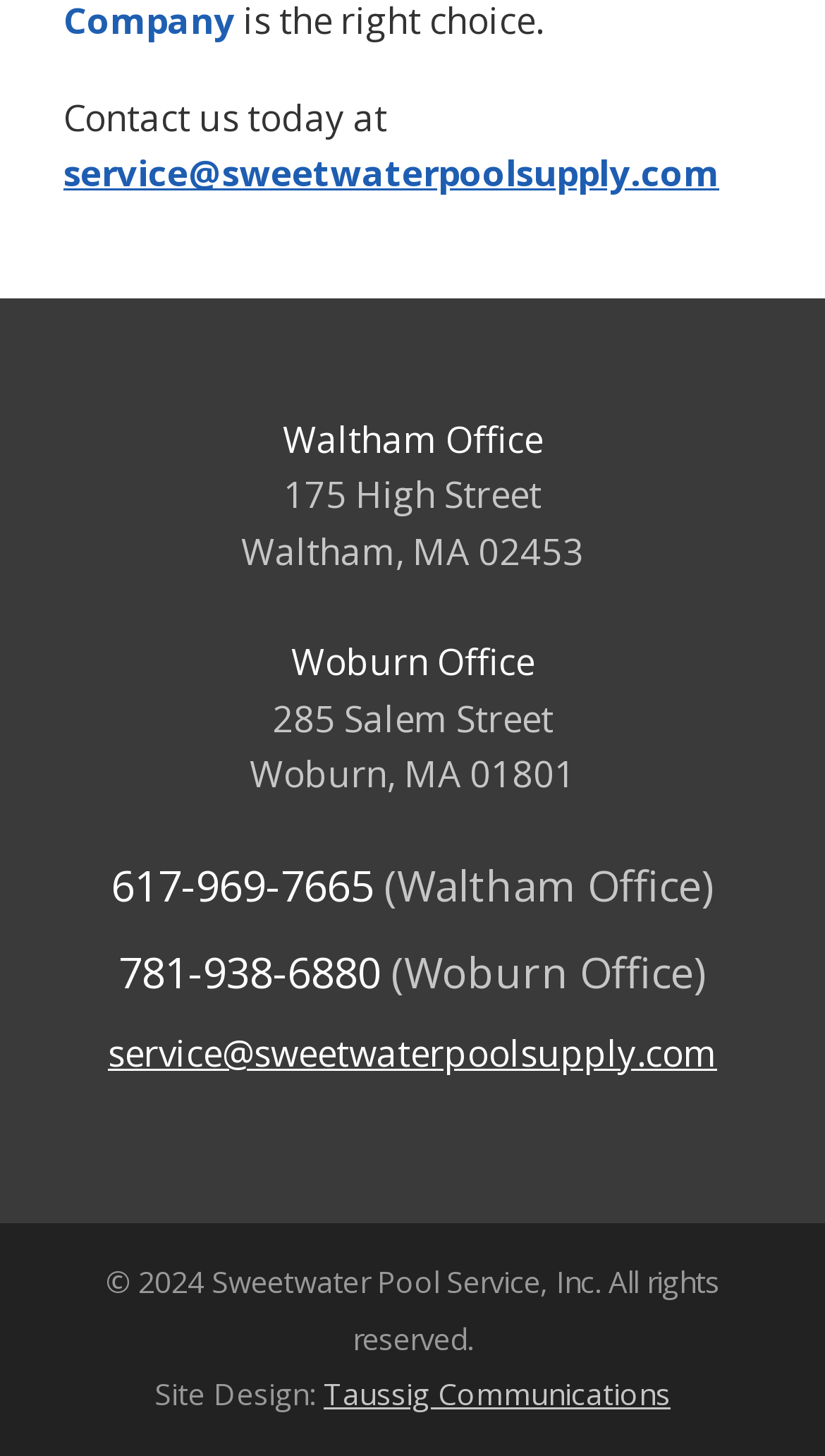Please determine the bounding box coordinates for the element with the description: "Taussig Communications".

[0.392, 0.944, 0.813, 0.971]